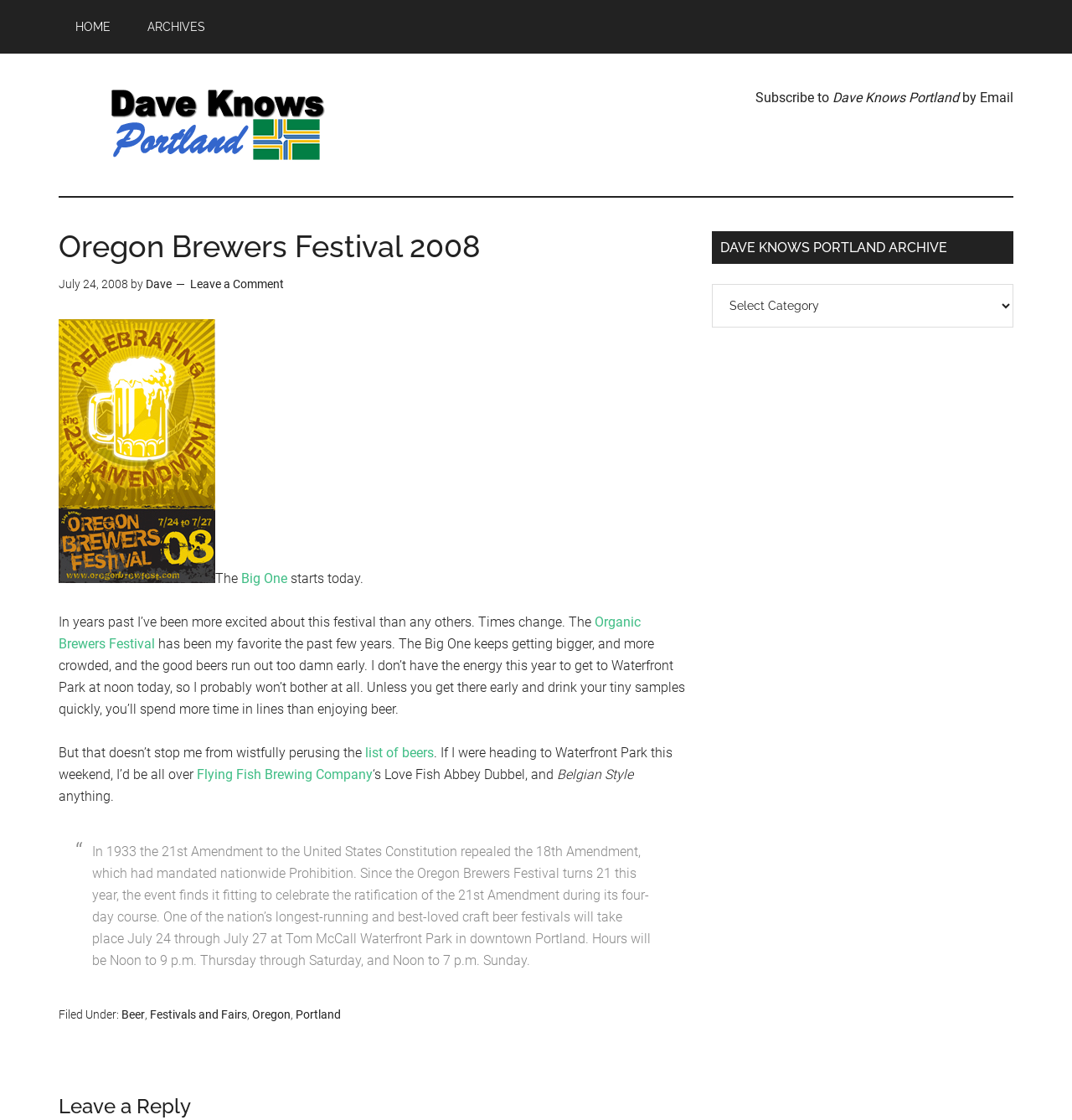Determine the bounding box coordinates of the clickable element necessary to fulfill the instruction: "Leave a comment". Provide the coordinates as four float numbers within the 0 to 1 range, i.e., [left, top, right, bottom].

[0.177, 0.248, 0.265, 0.26]